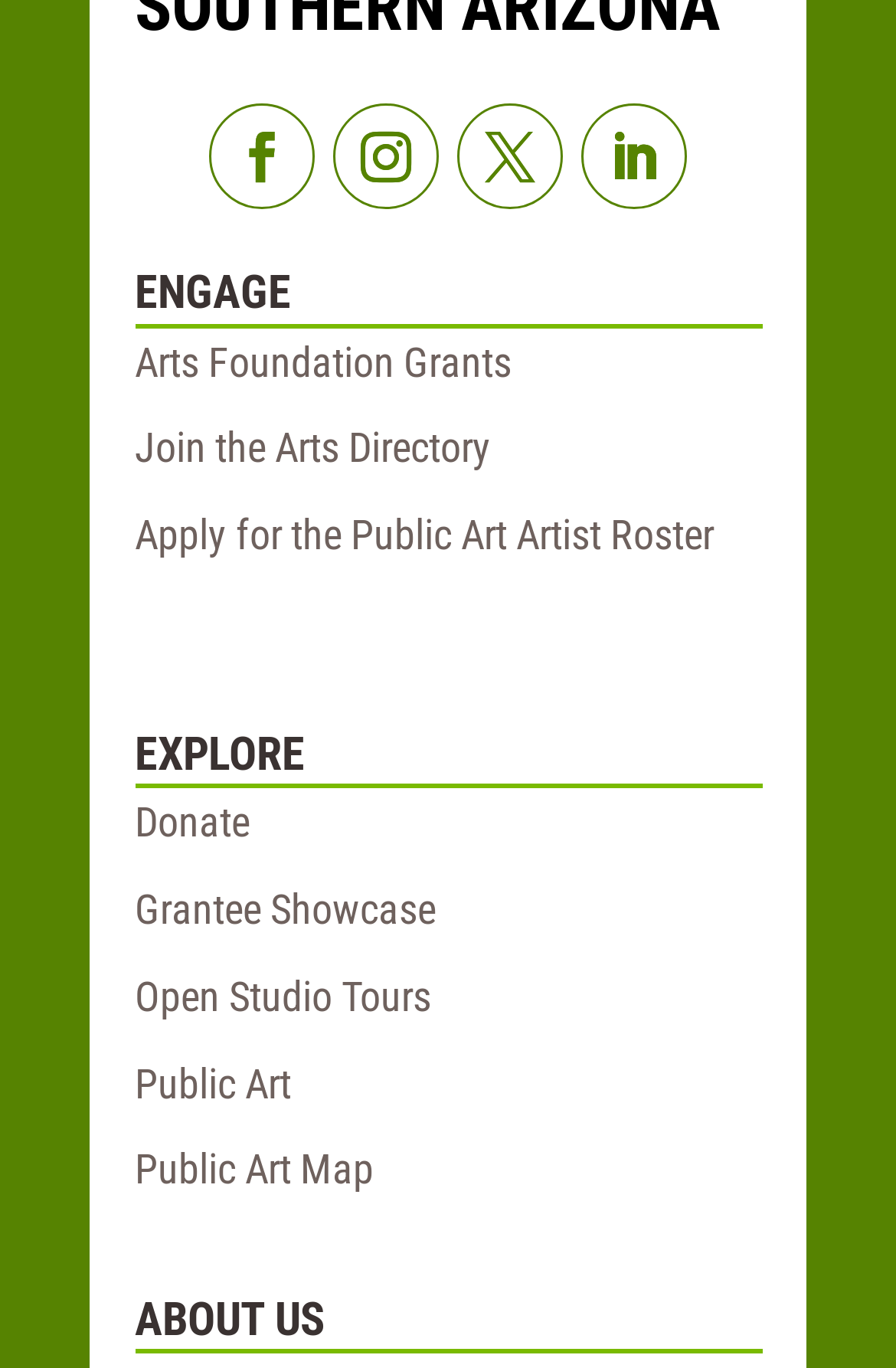Determine the coordinates of the bounding box for the clickable area needed to execute this instruction: "Donate to the Arts Foundation".

[0.15, 0.585, 0.278, 0.631]